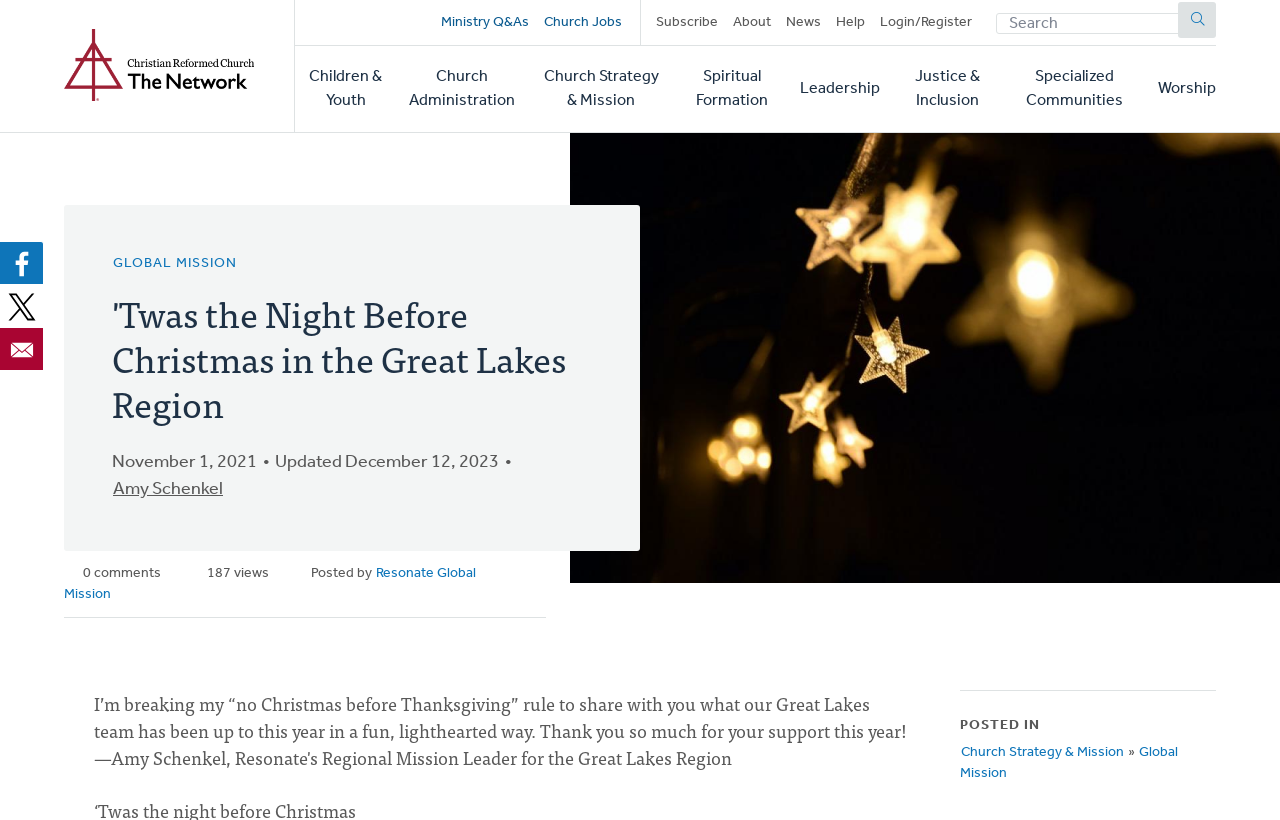Identify the bounding box coordinates necessary to click and complete the given instruction: "Share to Facebook".

[0.0, 0.294, 0.034, 0.348]